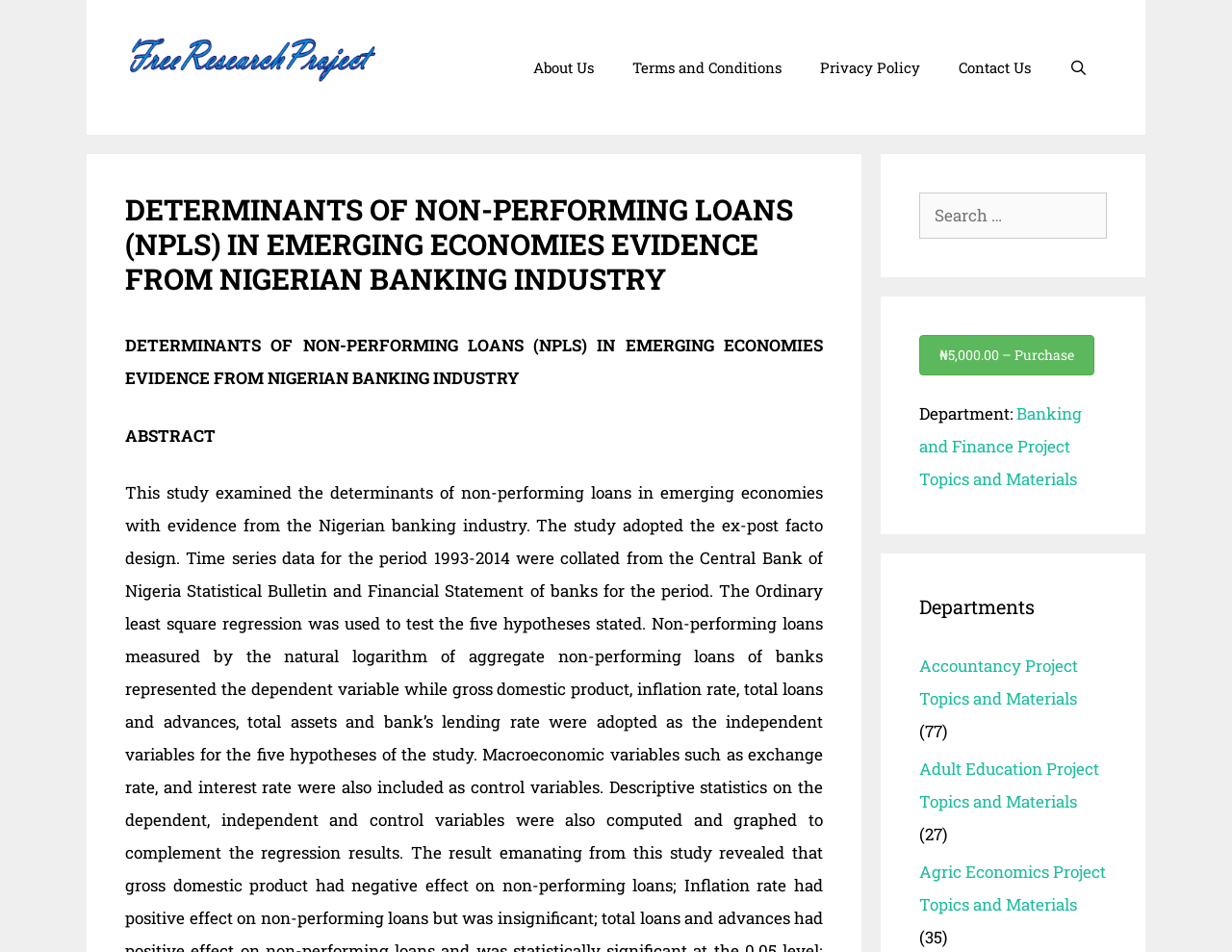Give a concise answer using one word or a phrase to the following question:
What is the price of the research project?

₦5,000.00